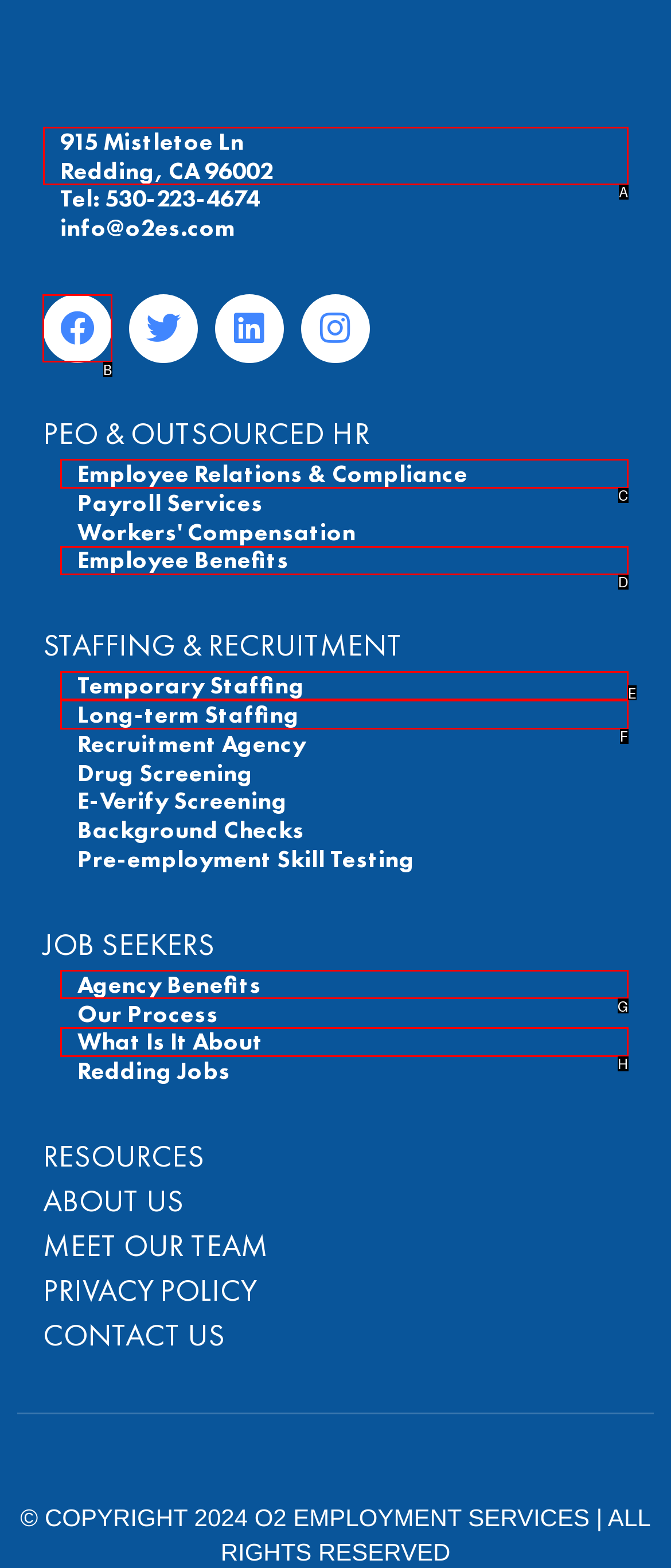Select the option I need to click to accomplish this task: Visit O2 Employment Services on Facebook
Provide the letter of the selected choice from the given options.

B